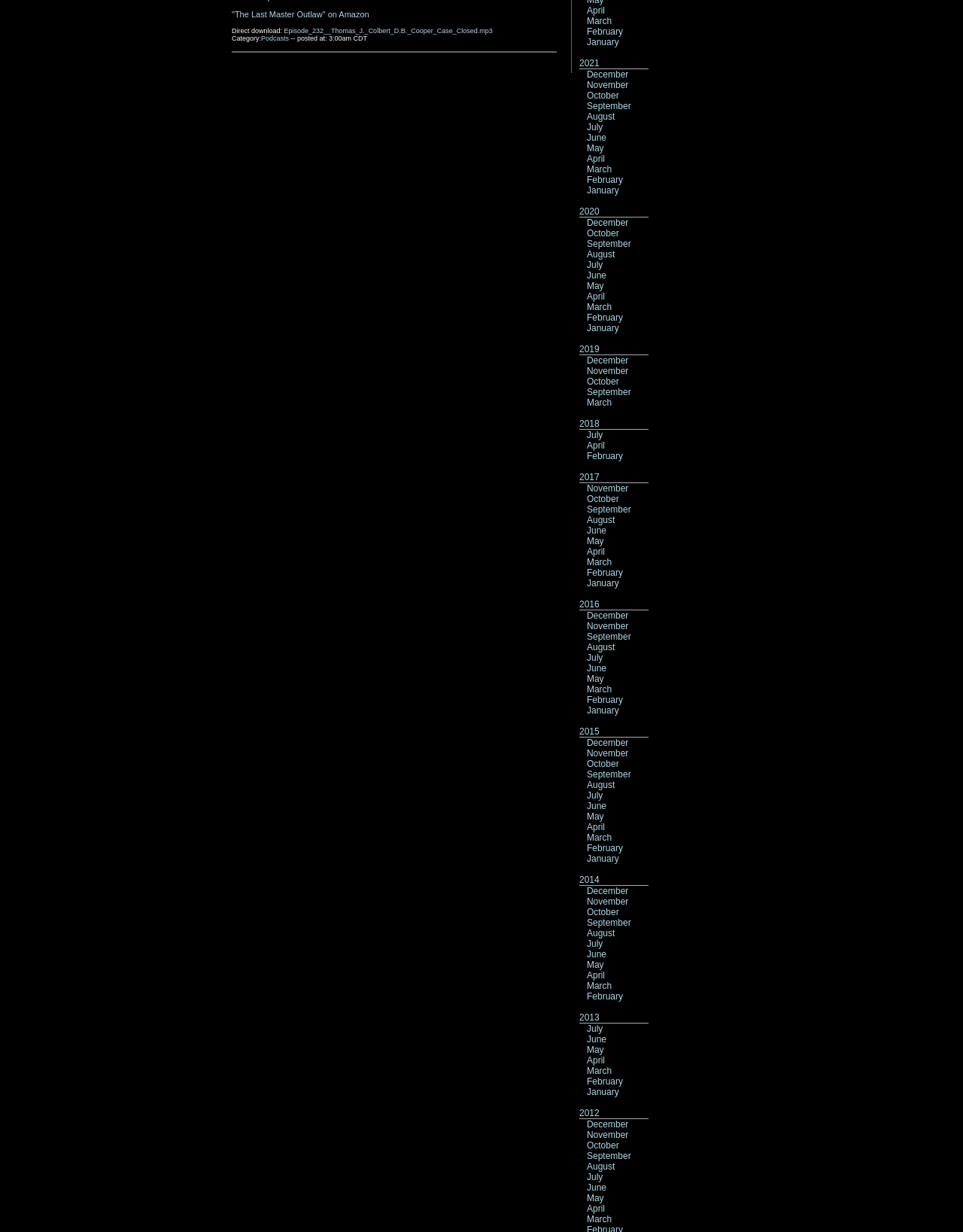Find the bounding box coordinates for the element described here: "March".

[0.609, 0.985, 0.635, 0.994]